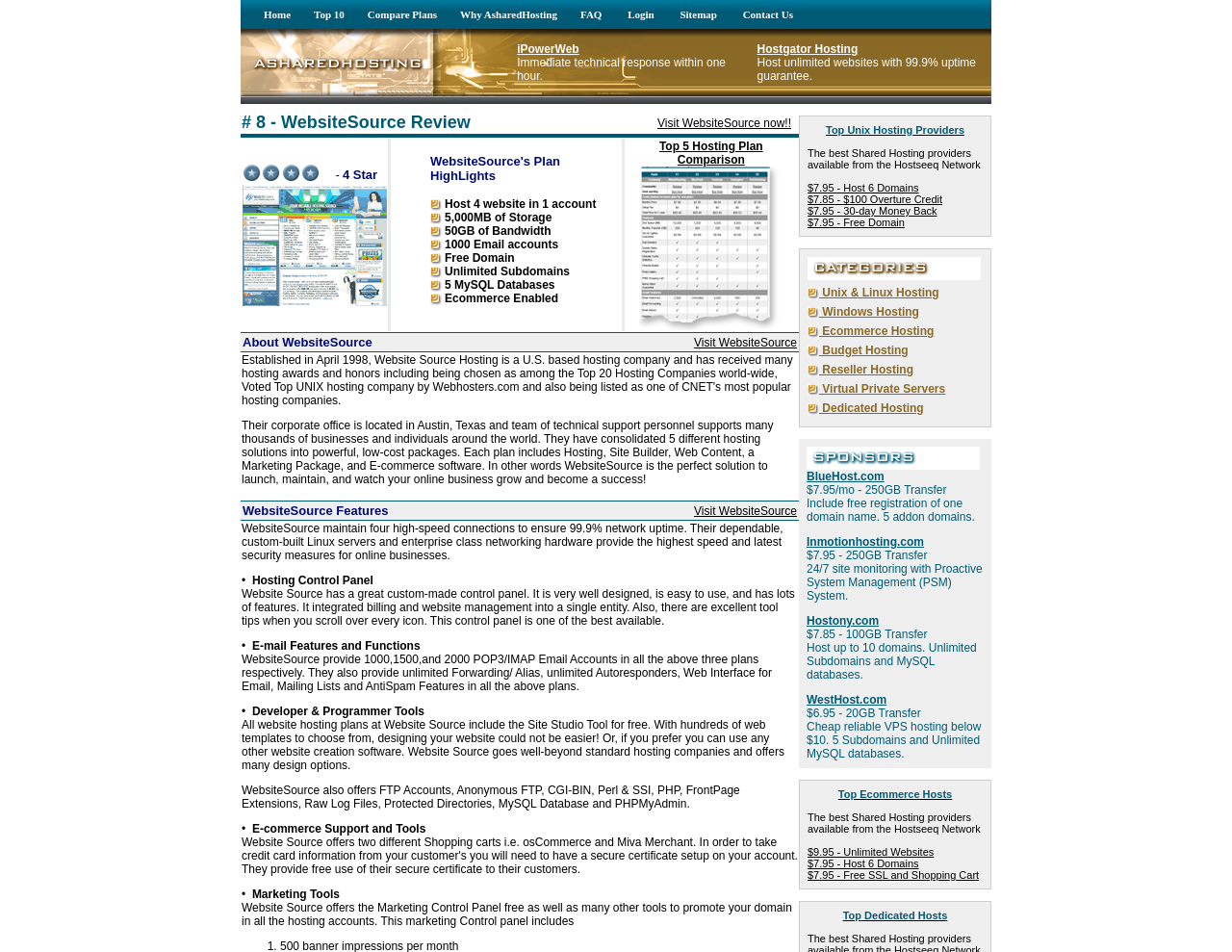Specify the bounding box coordinates of the element's region that should be clicked to achieve the following instruction: "Visit WebsiteSource now!!". The bounding box coordinates consist of four float numbers between 0 and 1, in the format [left, top, right, bottom].

[0.534, 0.122, 0.642, 0.136]